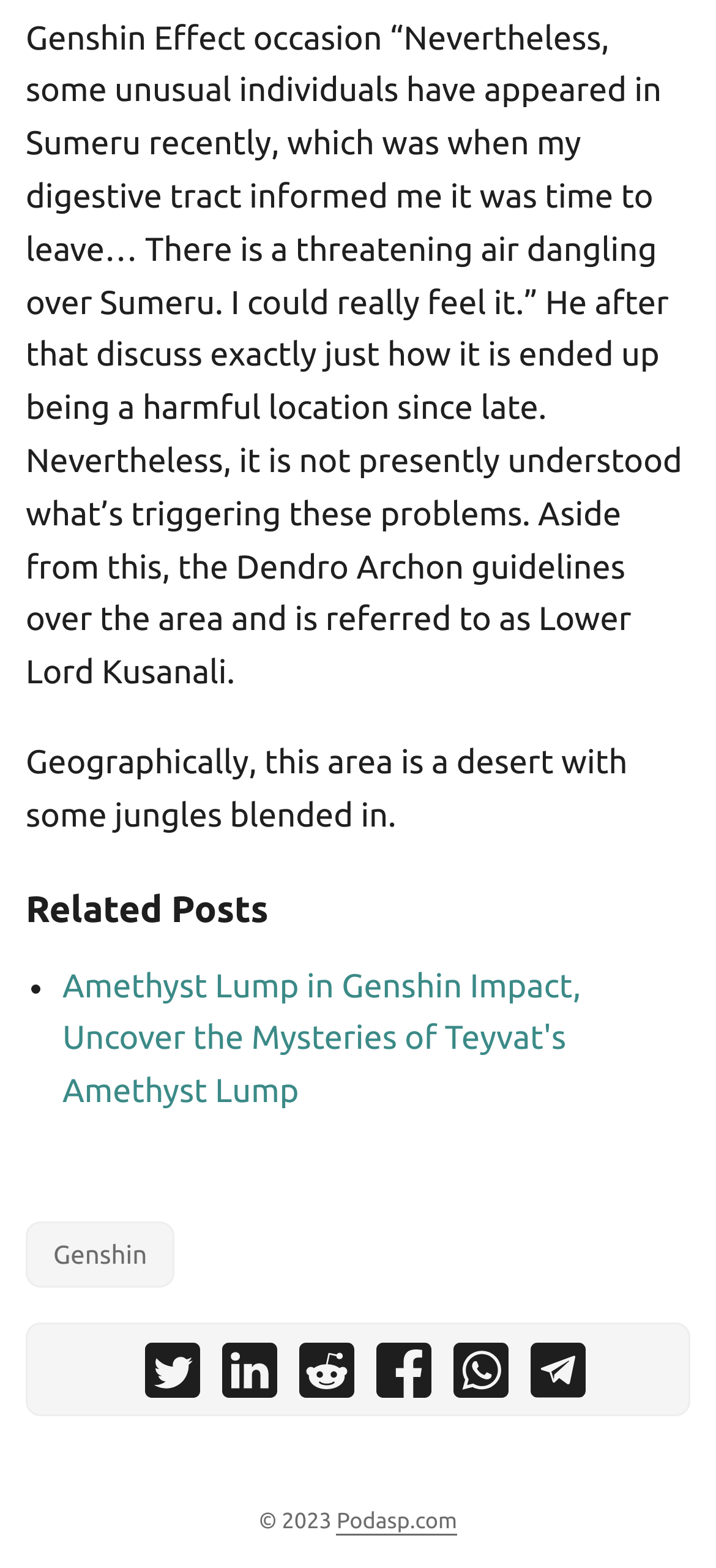What is the purpose of the links in the footer?
Refer to the image and respond with a one-word or short-phrase answer.

Share on social media